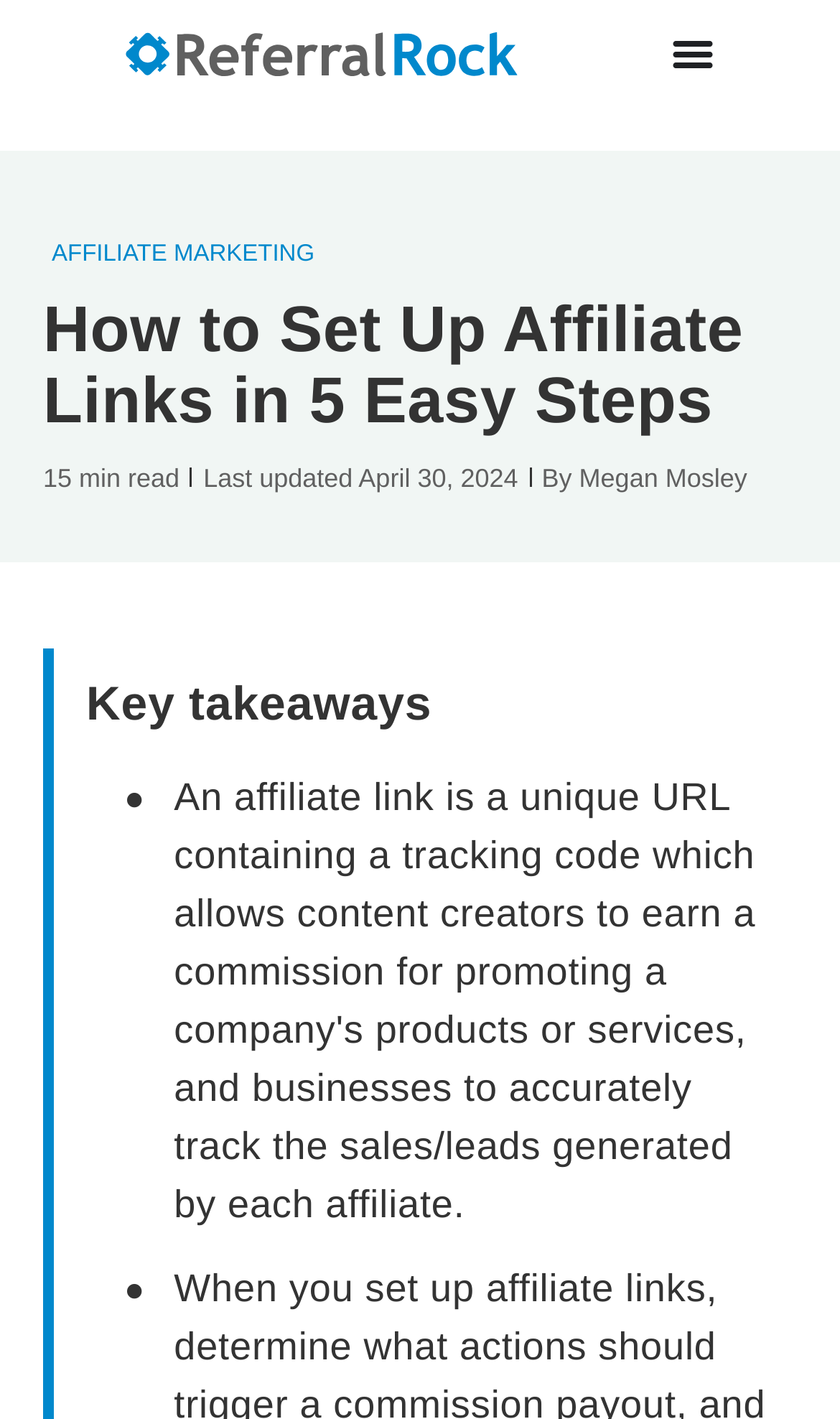What is the category of the article?
Provide an in-depth and detailed explanation in response to the question.

I found the category by looking at the link element with the text 'AFFILIATE MARKETING' which is located at the top of the page.